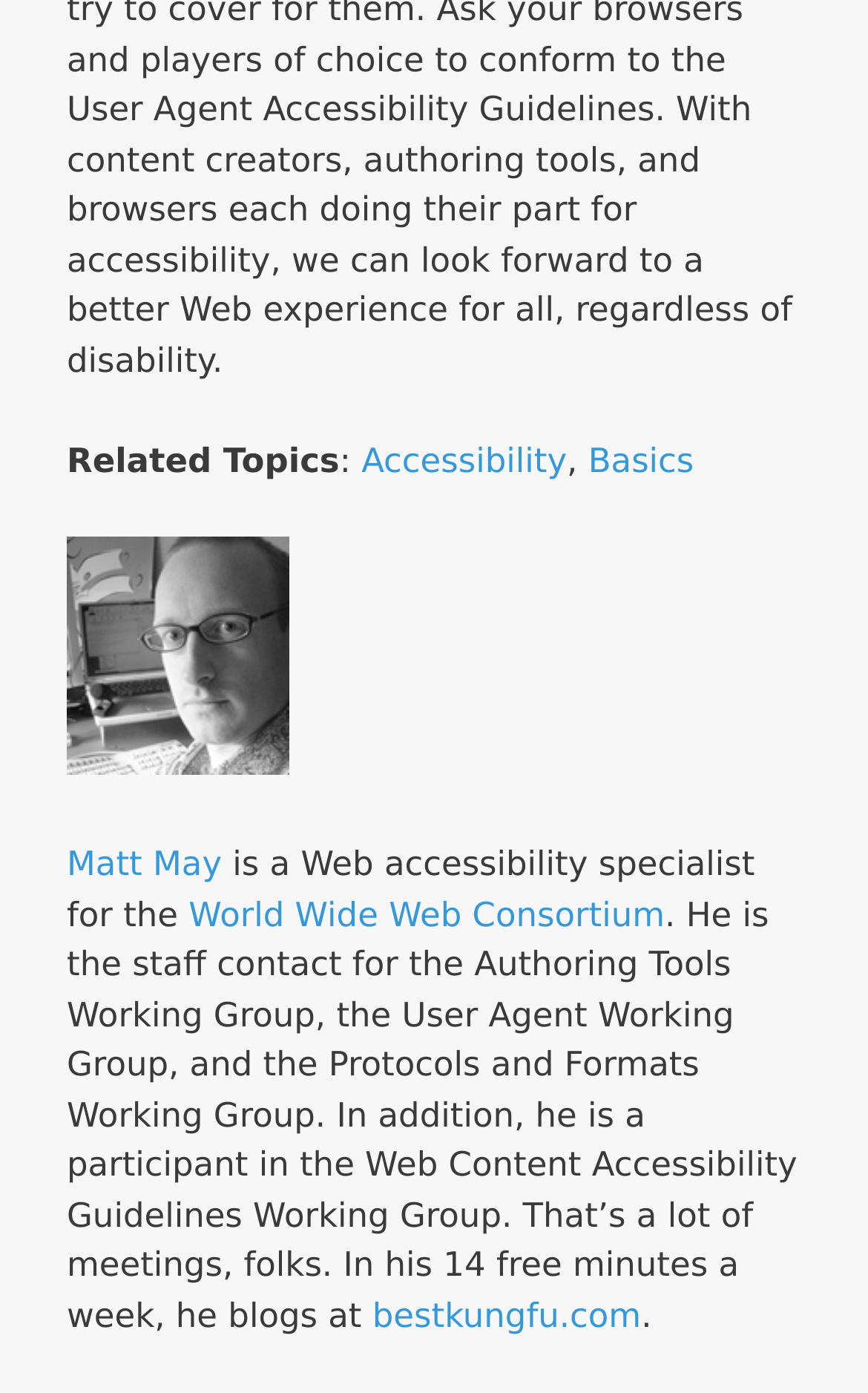What is the topic related to? Based on the image, give a response in one word or a short phrase.

Accessibility